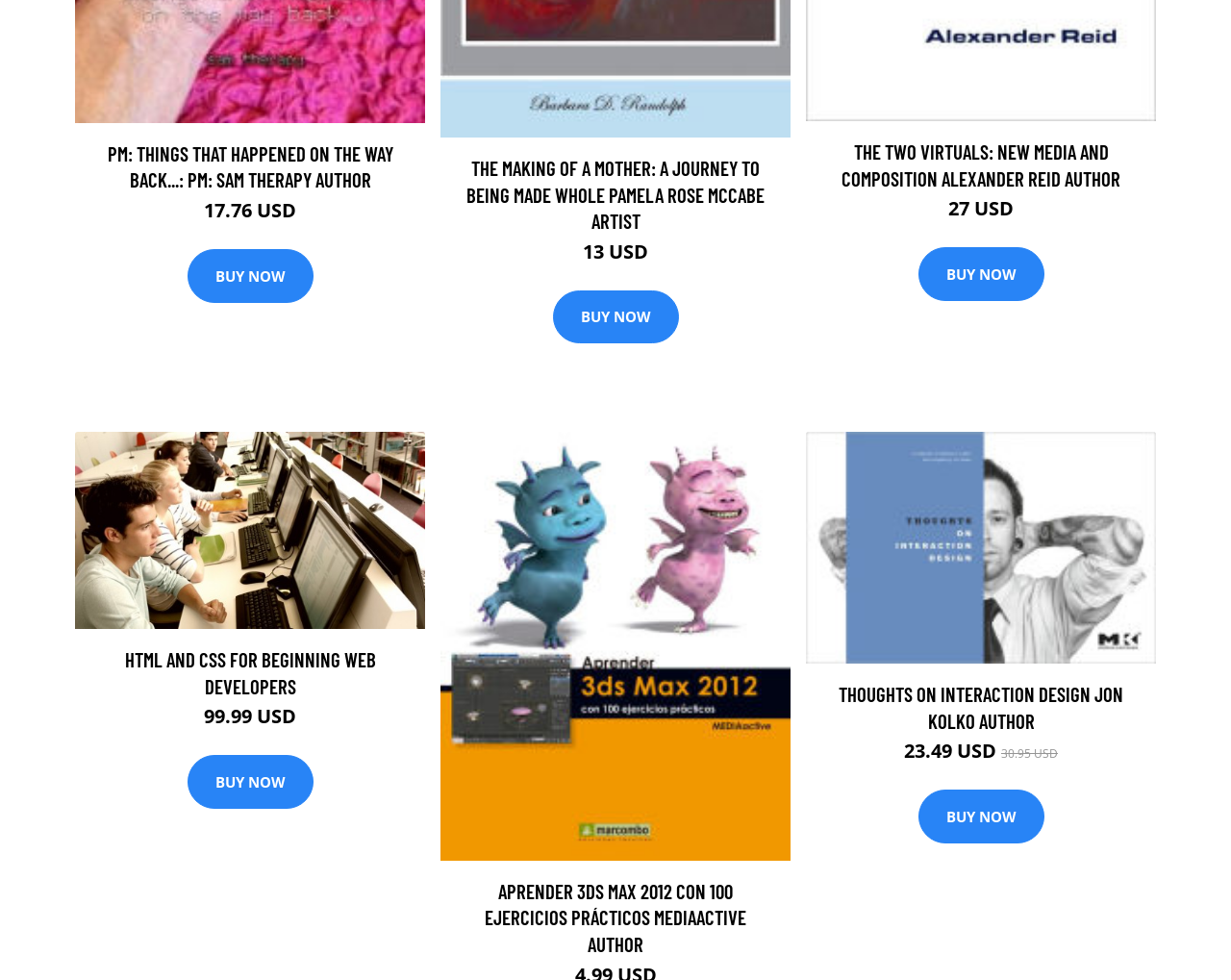Can you look at the image and give a comprehensive answer to the question:
What is the price of 'PM: THINGS THAT HAPPENED ON THE WAY BACK...'?

I found the link 'PM: THINGS THAT HAPPENED ON THE WAY BACK...' and its corresponding price '17.76 USD' next to it.